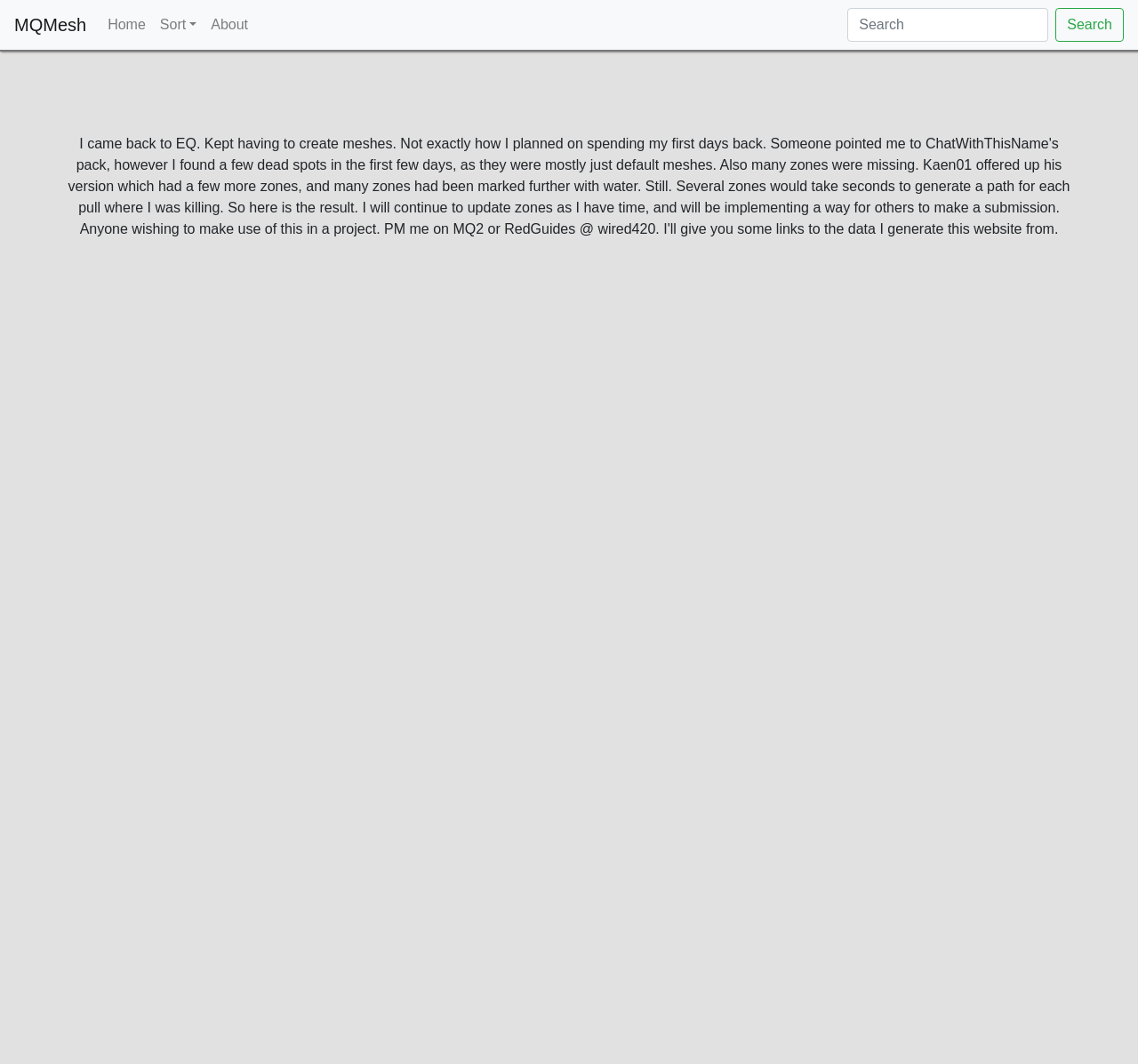How many links are there in the top navigation bar?
Give a single word or phrase as your answer by examining the image.

3